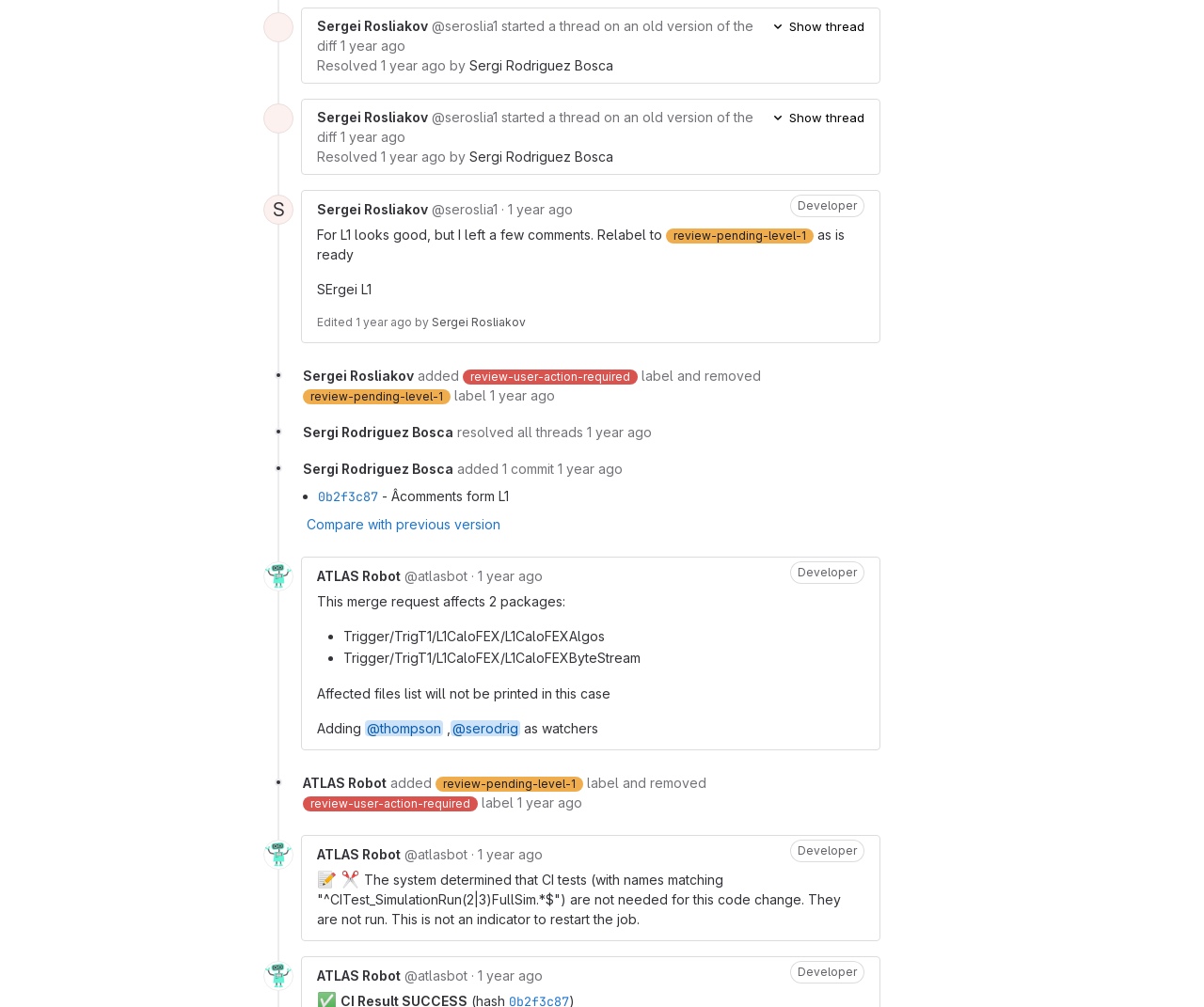Please answer the following query using a single word or phrase: 
Who added 1 commit?

Sergi Rodriguez Bosca